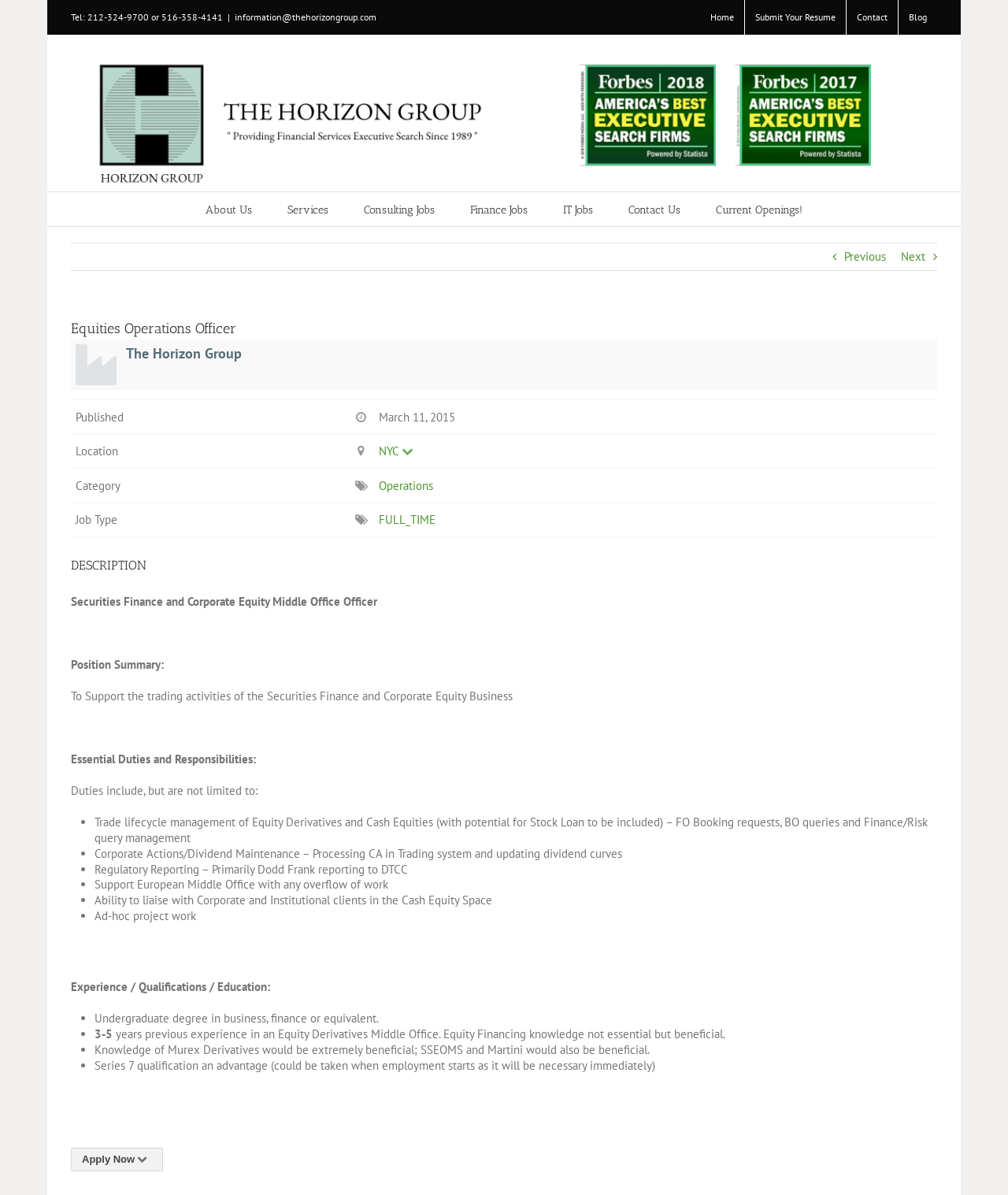Using the details from the image, please elaborate on the following question: What is the phone number to contact The Horizon Group?

I found the phone number by looking at the top of the webpage, where it says 'Tel: 212-324-9700 or 516-358-4141'.